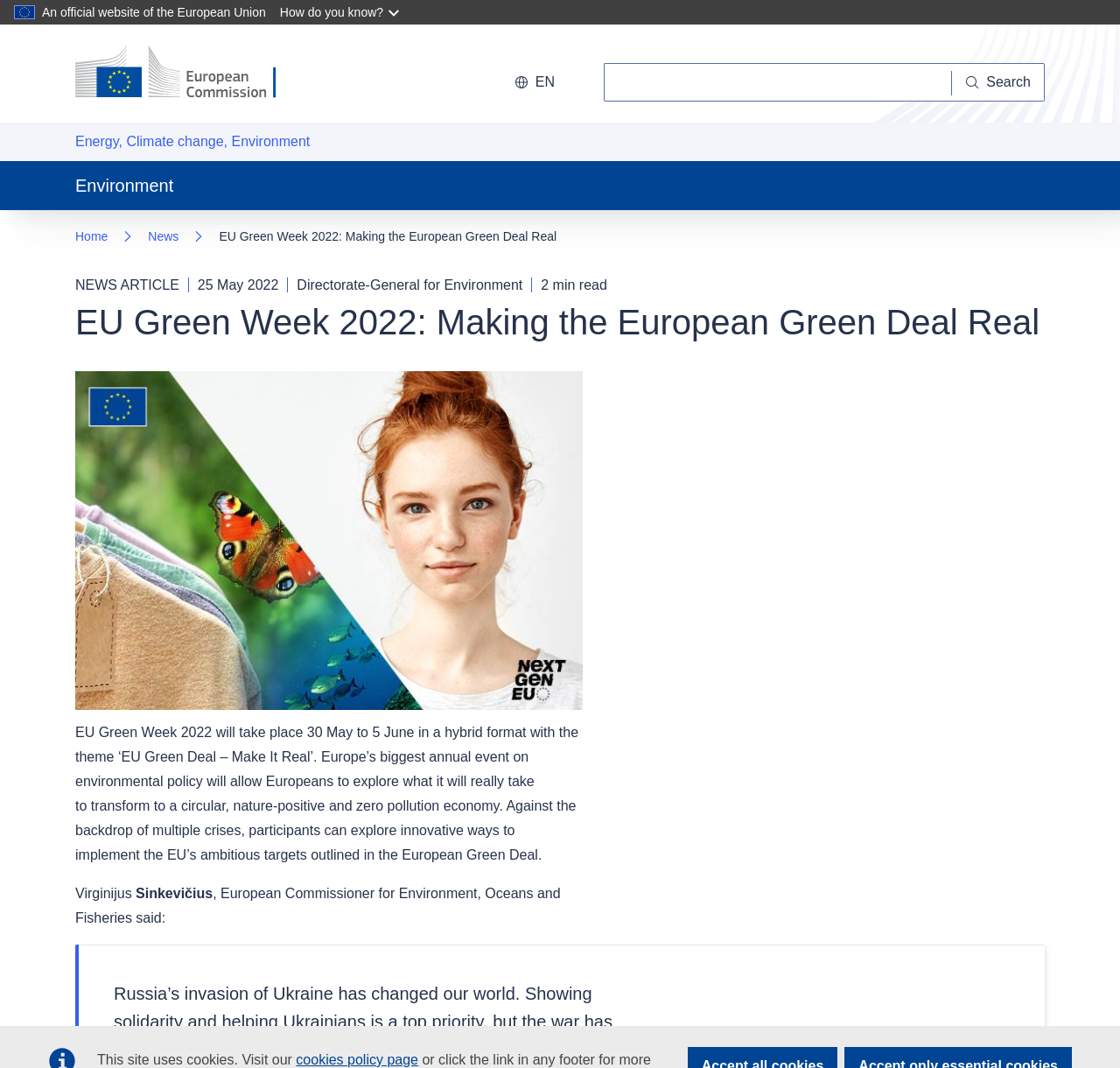What is the current language of the website?
Please ensure your answer is as detailed and informative as possible.

I found the answer by looking at the button element with the text 'Change language, current language is English' and the image element with the text 'en'.